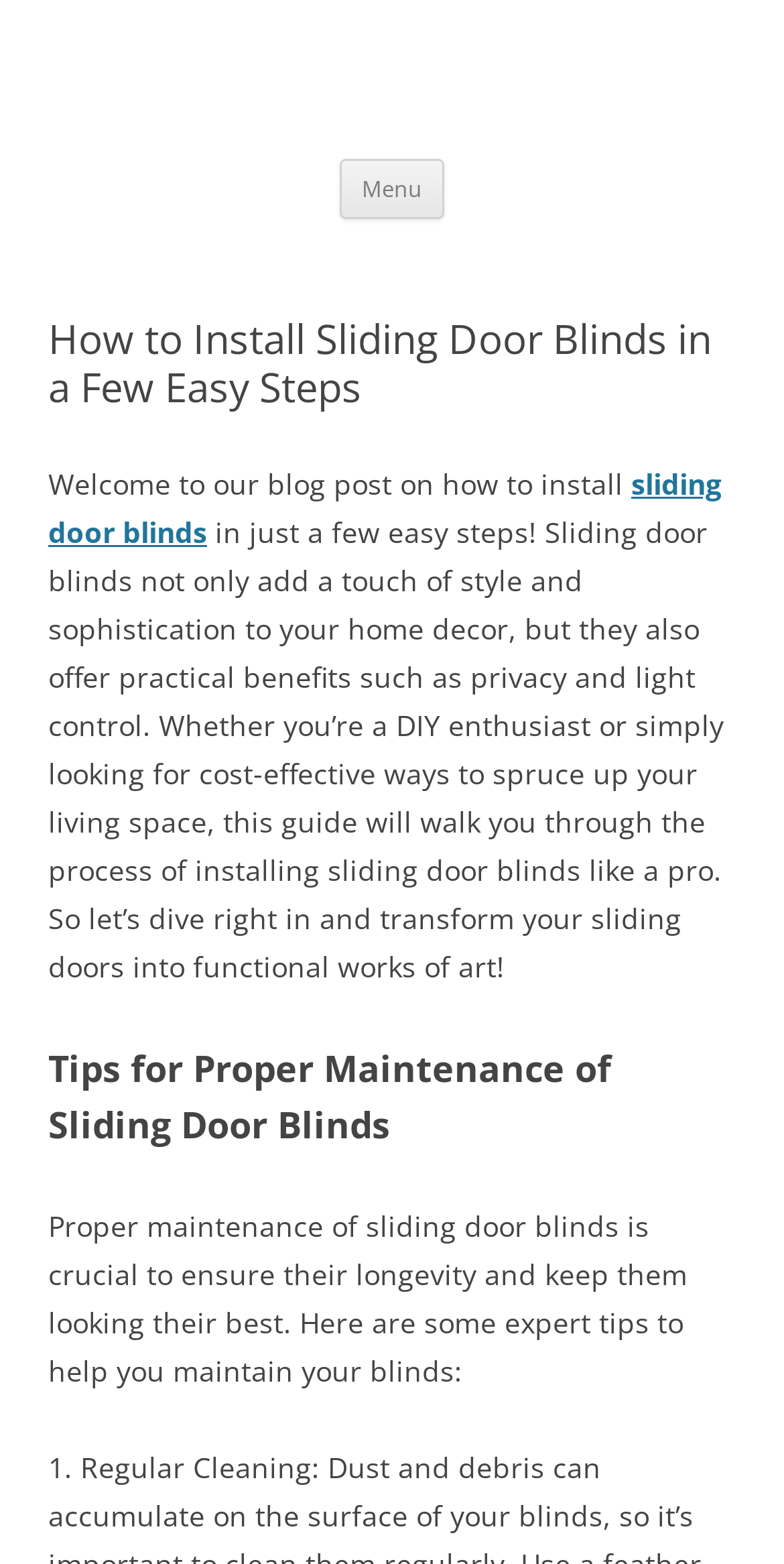What is the purpose of maintaining sliding door blinds?
Using the picture, provide a one-word or short phrase answer.

To ensure longevity